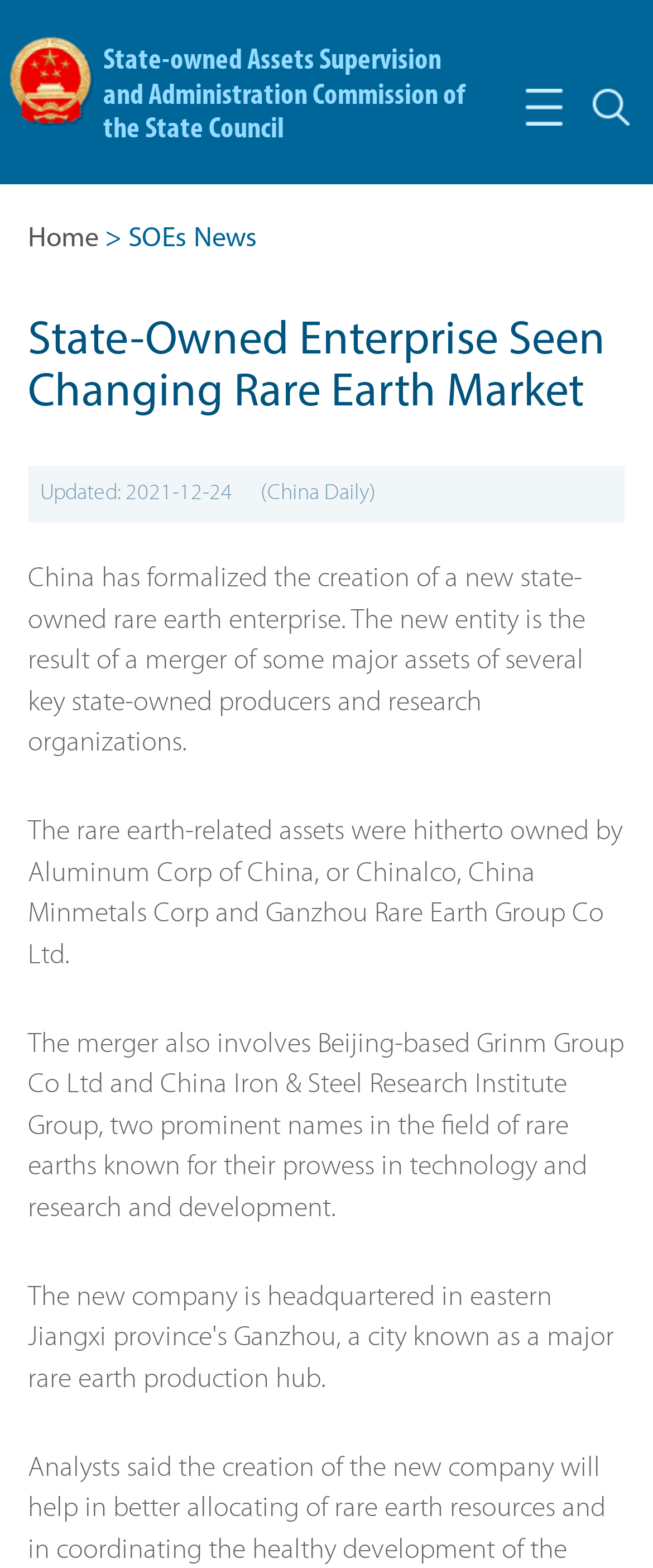Please give a one-word or short phrase response to the following question: 
What is the source of the news?

China Daily